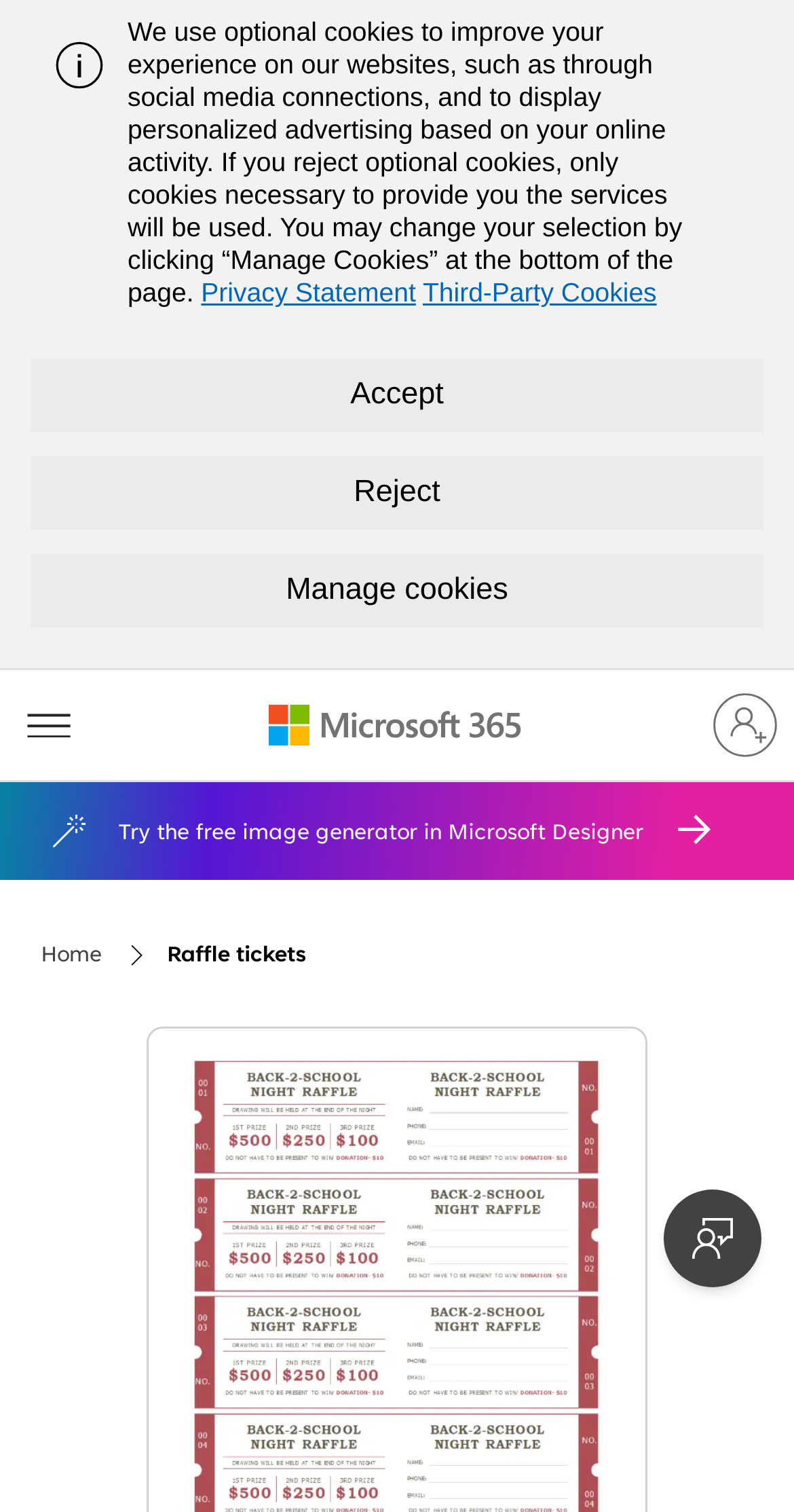Determine the bounding box coordinates of the region to click in order to accomplish the following instruction: "Go to the home page". Provide the coordinates as four float numbers between 0 and 1, specifically [left, top, right, bottom].

[0.051, 0.614, 0.128, 0.647]